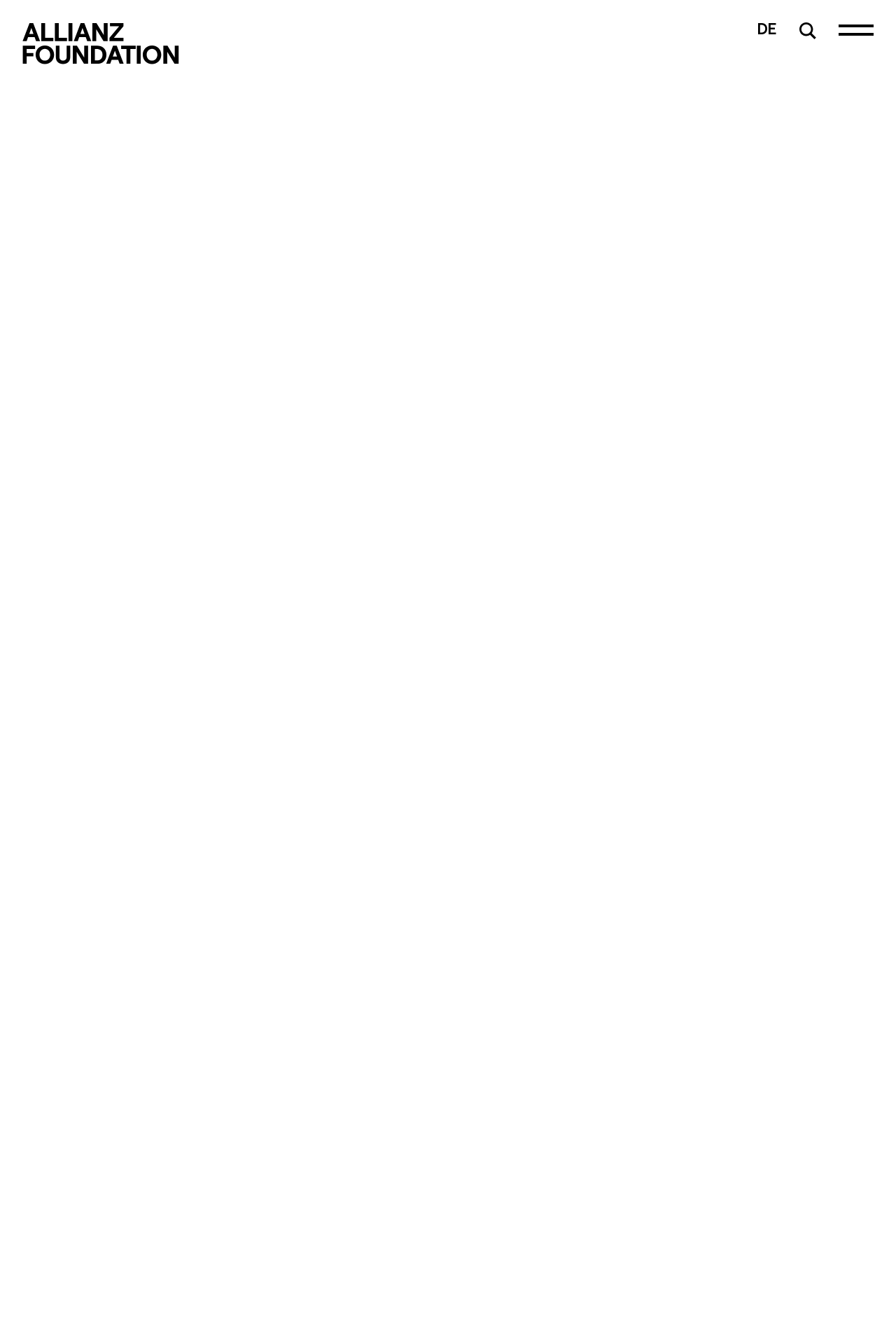What is the geographic scope of the Allianz Foundation Hubs?
Kindly offer a comprehensive and detailed response to the question.

I obtained this information from the StaticText element, which mentions that the Allianz Foundation Hubs aim to support organizations across the entire European continent and the Mediterranean.